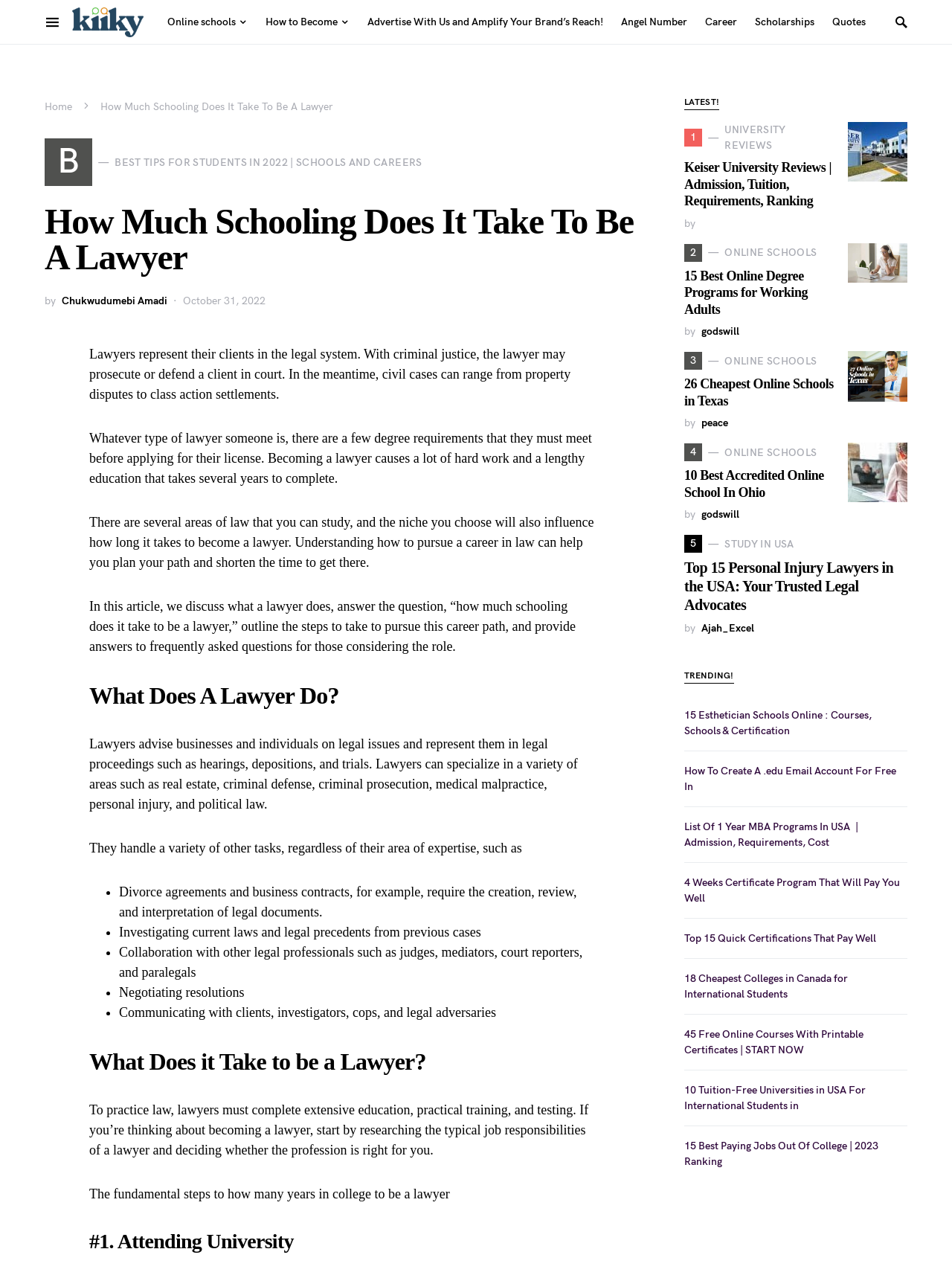Determine the bounding box coordinates of the UI element described by: "title="Twitter"".

None